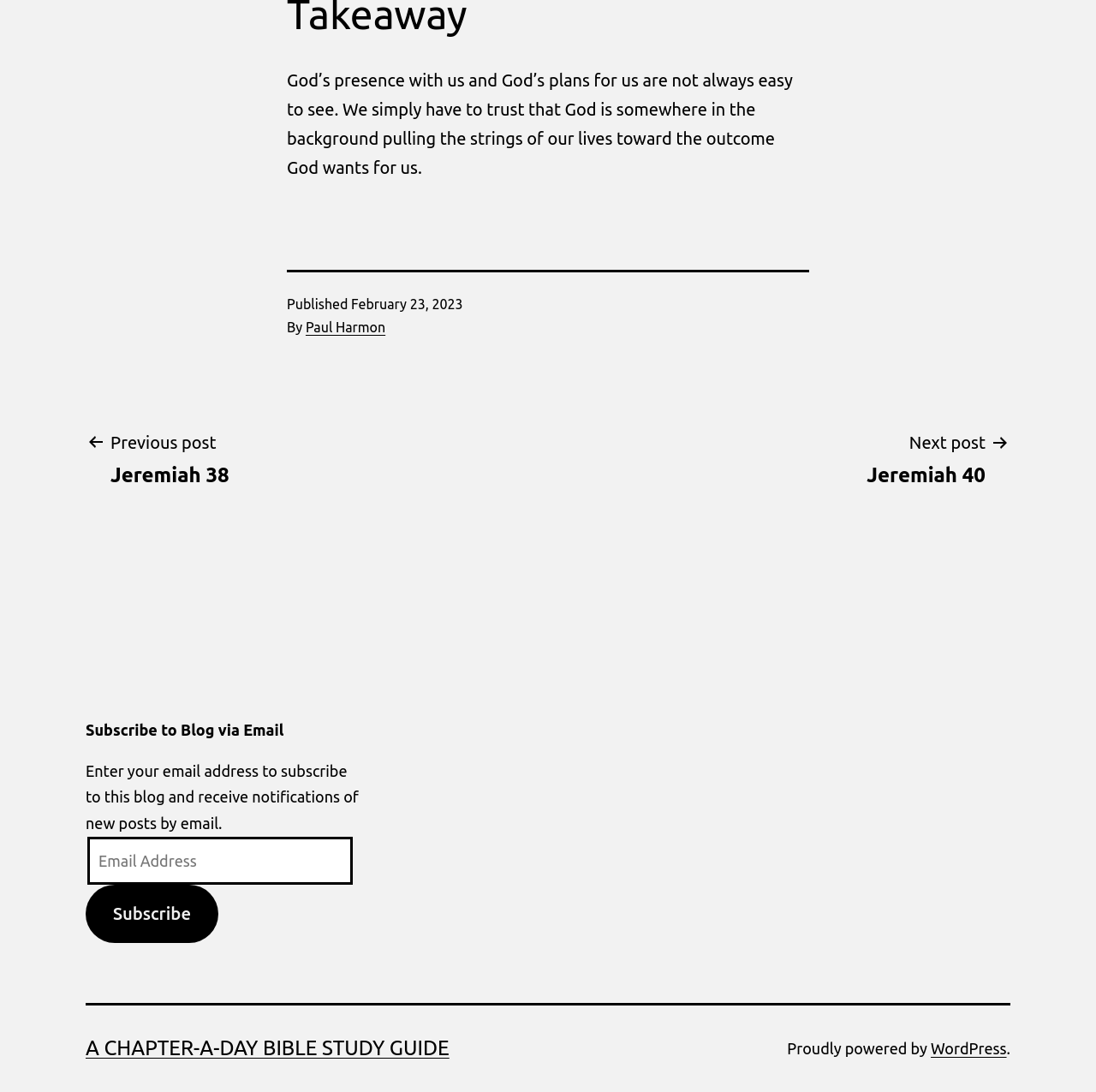Use a single word or phrase to answer this question: 
How can I subscribe to this blog?

Enter email address